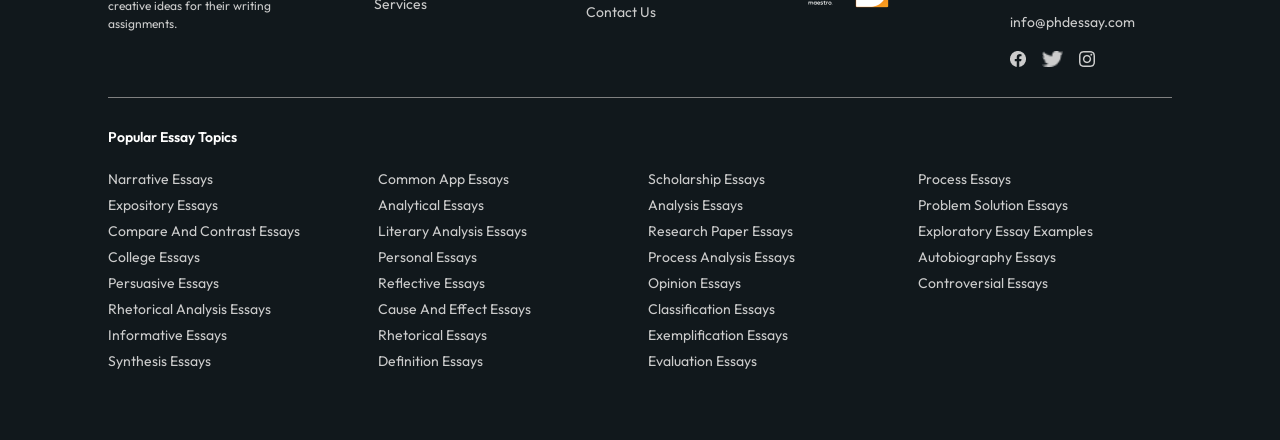Please predict the bounding box coordinates of the element's region where a click is necessary to complete the following instruction: "Send an email to info@phdessay.com". The coordinates should be represented by four float numbers between 0 and 1, i.e., [left, top, right, bottom].

[0.789, 0.03, 0.887, 0.071]